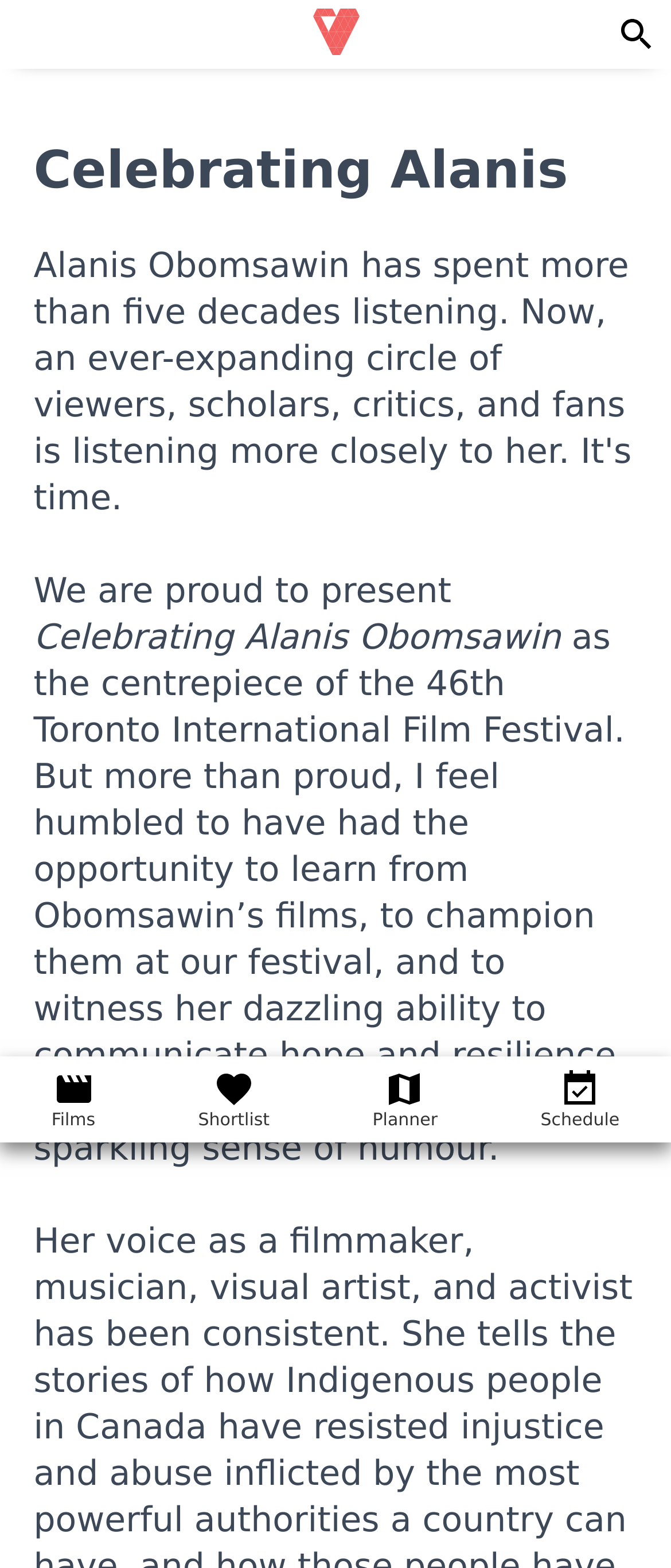What are the options available in the top navigation bar?
Please give a well-detailed answer to the question.

The webpage has links 'TIFFR', 'Films', 'Shortlist', 'Planner', and 'Schedule' which are likely options available in the top navigation bar.